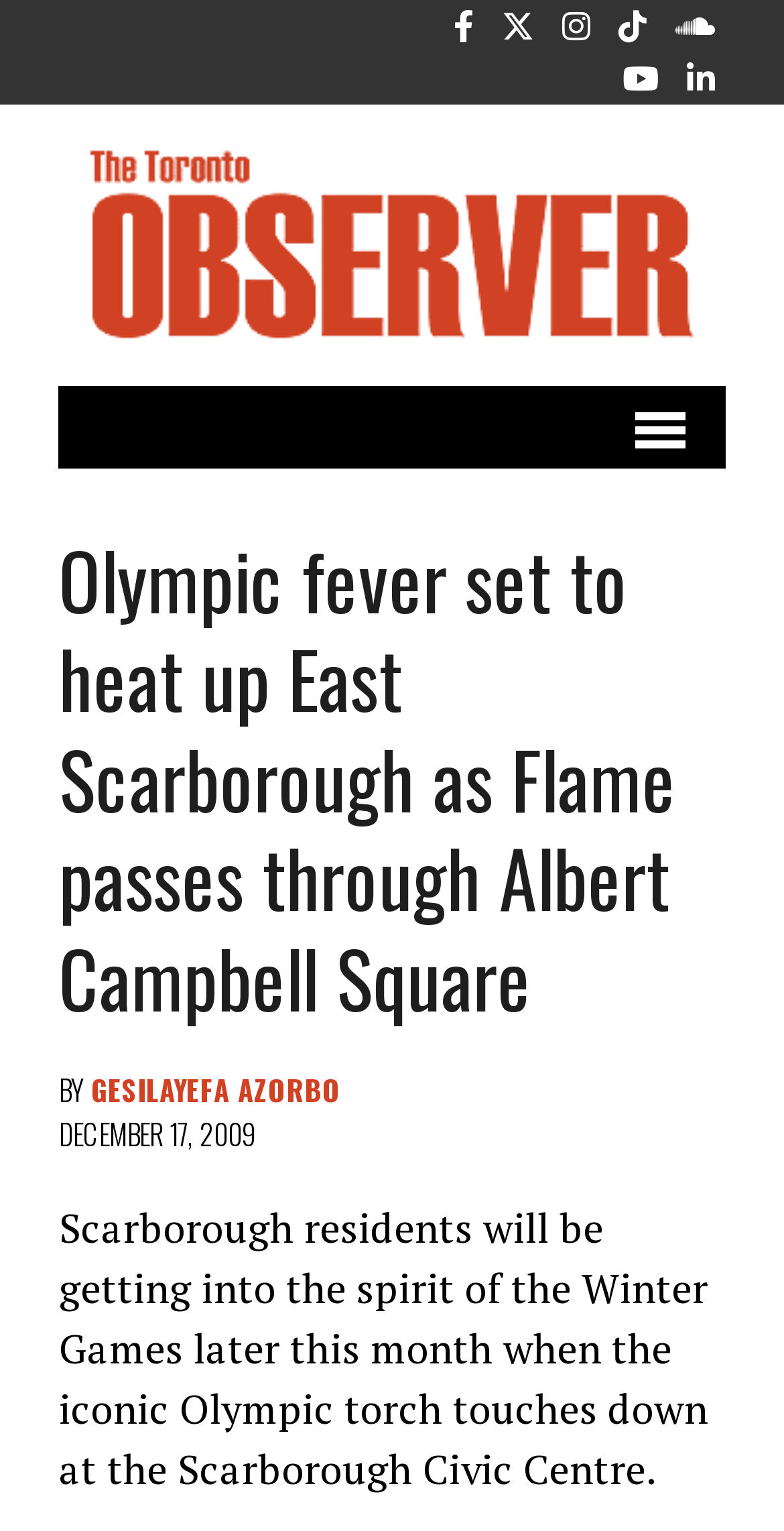Who wrote the article?
Answer briefly with a single word or phrase based on the image.

GESILAYEFA AZORBO